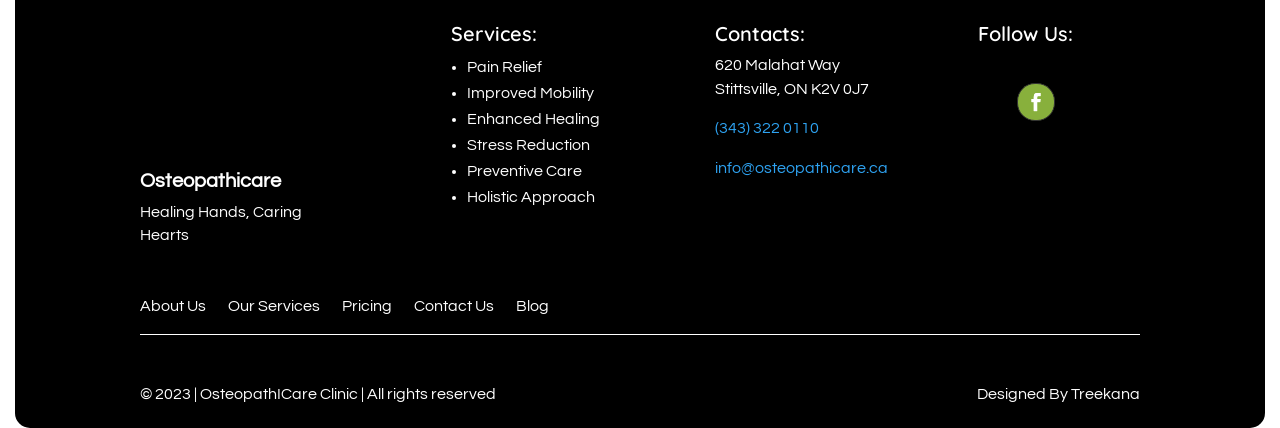Show the bounding box coordinates of the region that should be clicked to follow the instruction: "Click on the 'Services:' link."

[0.352, 0.048, 0.419, 0.107]